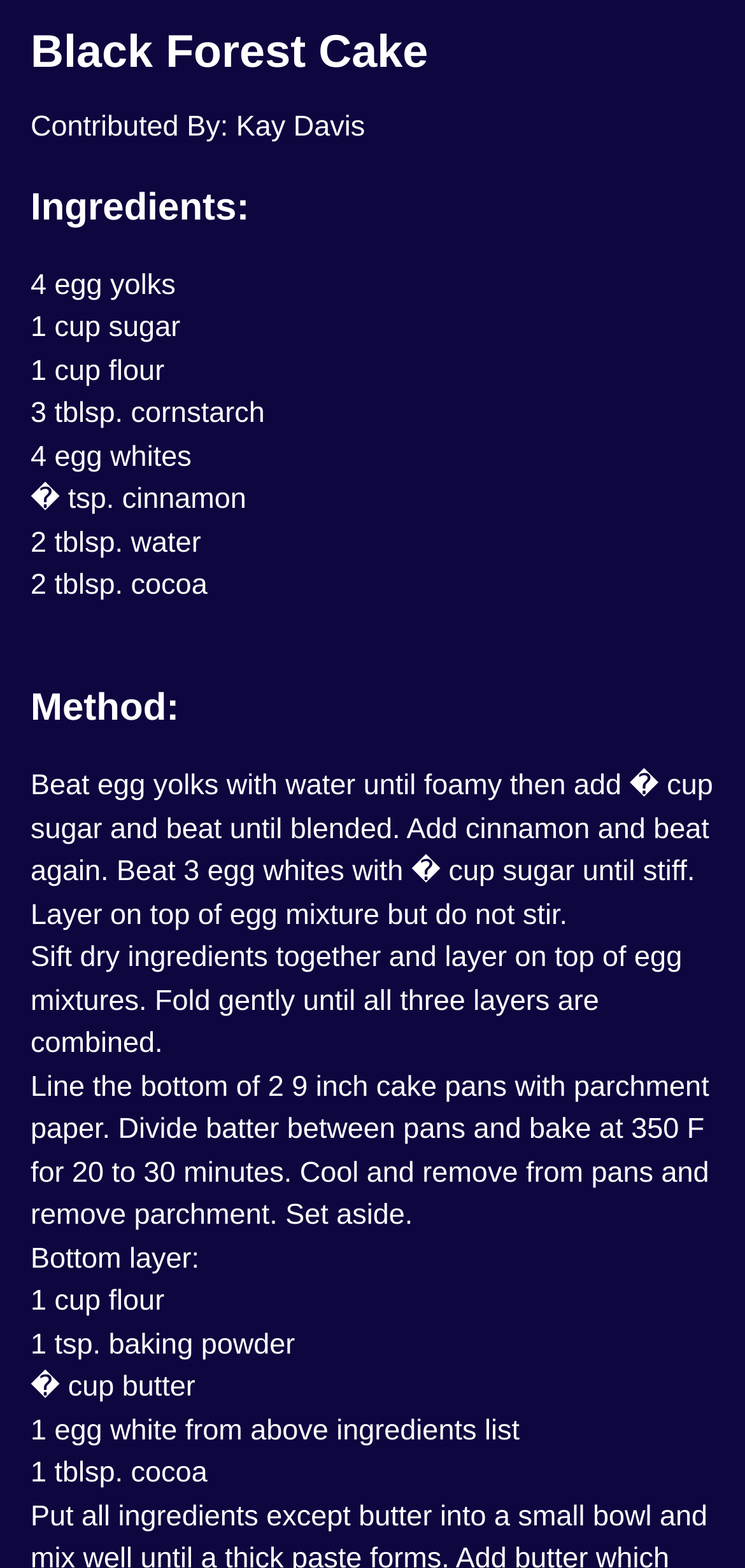Answer the question using only one word or a concise phrase: What is the temperature for baking the cake?

350 F